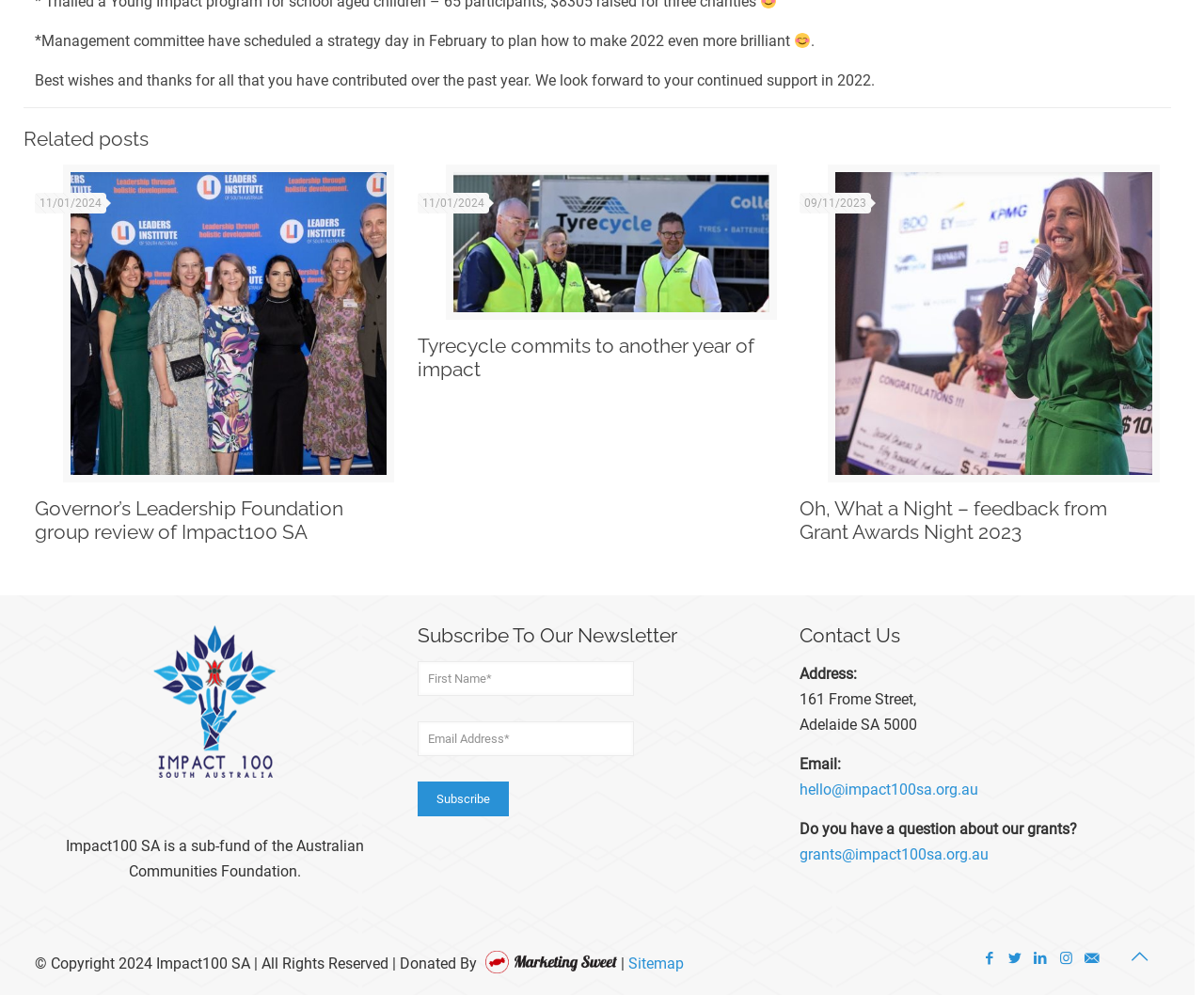Provide a one-word or one-phrase answer to the question:
What is the theme of the 'Related posts' section?

Impact100 SA news and updates